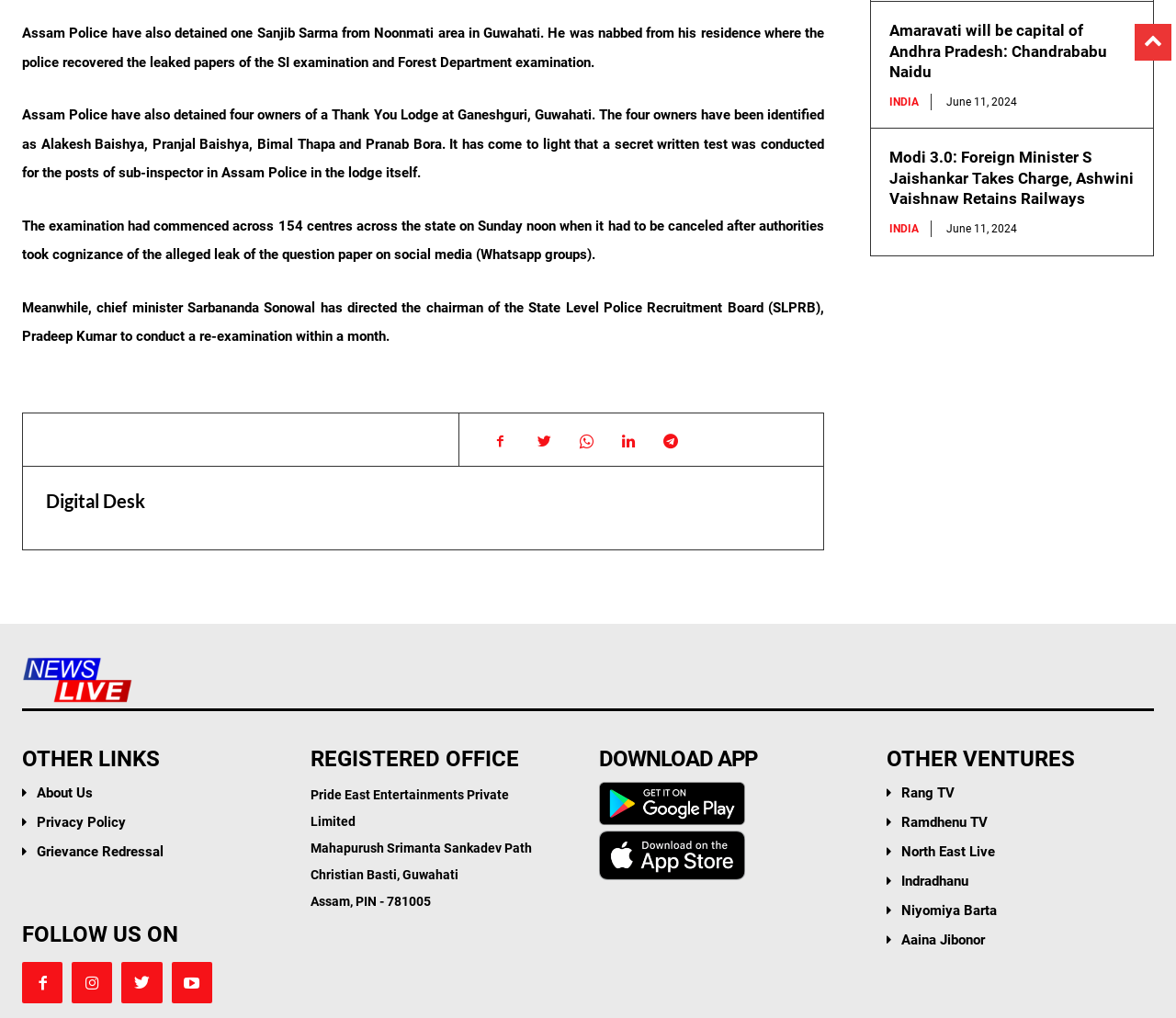Identify the bounding box coordinates of the element to click to follow this instruction: 'Visit the Rang TV website'. Ensure the coordinates are four float values between 0 and 1, provided as [left, top, right, bottom].

[0.767, 0.771, 0.812, 0.787]